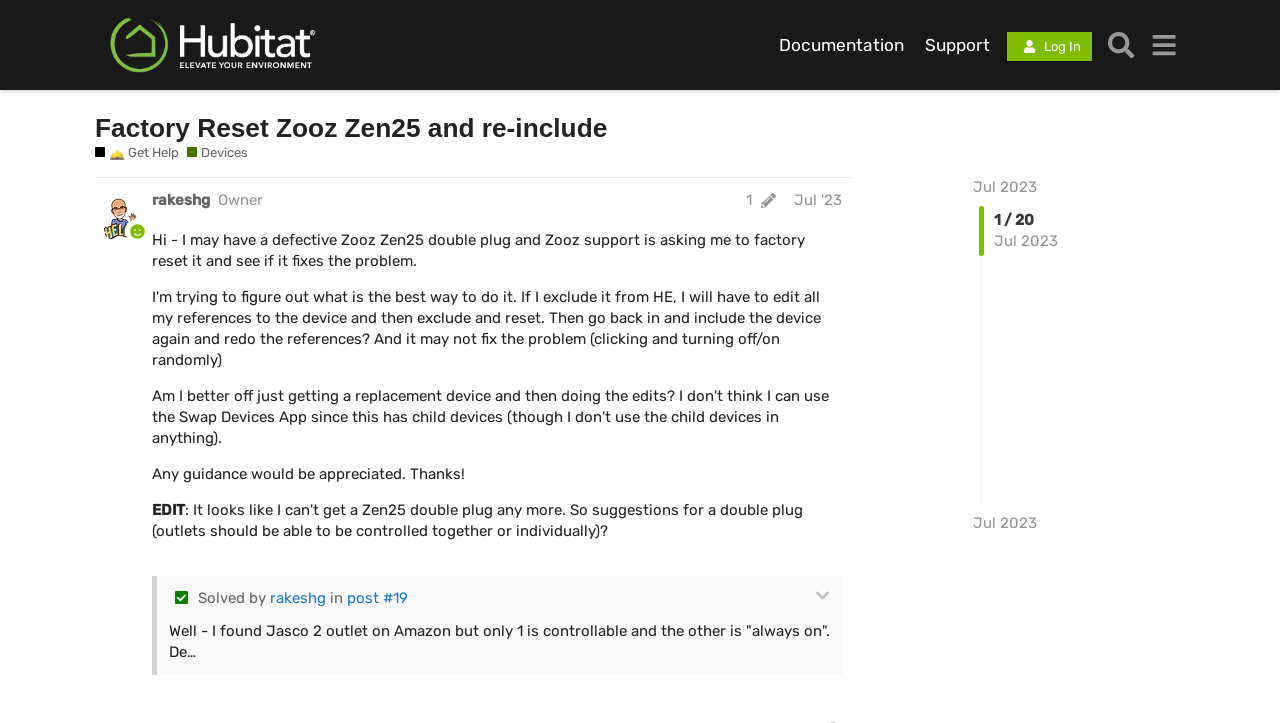Find the bounding box coordinates for the element that must be clicked to complete the instruction: "View the 'Factory Reset Zooz Zen25 and re-include' post". The coordinates should be four float numbers between 0 and 1, indicated as [left, top, right, bottom].

[0.074, 0.156, 0.474, 0.197]